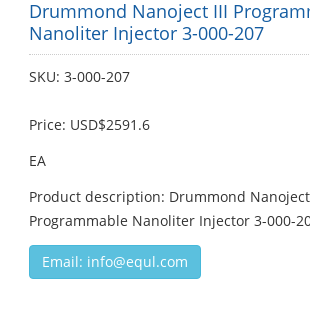What is the SKU of the Drummond Nanoject III?
Based on the image, give a one-word or short phrase answer.

3-000-207